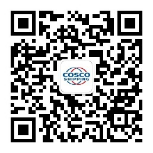What is the likely intention of the QR code?
Look at the image and respond with a single word or a short phrase.

Promotional purposes